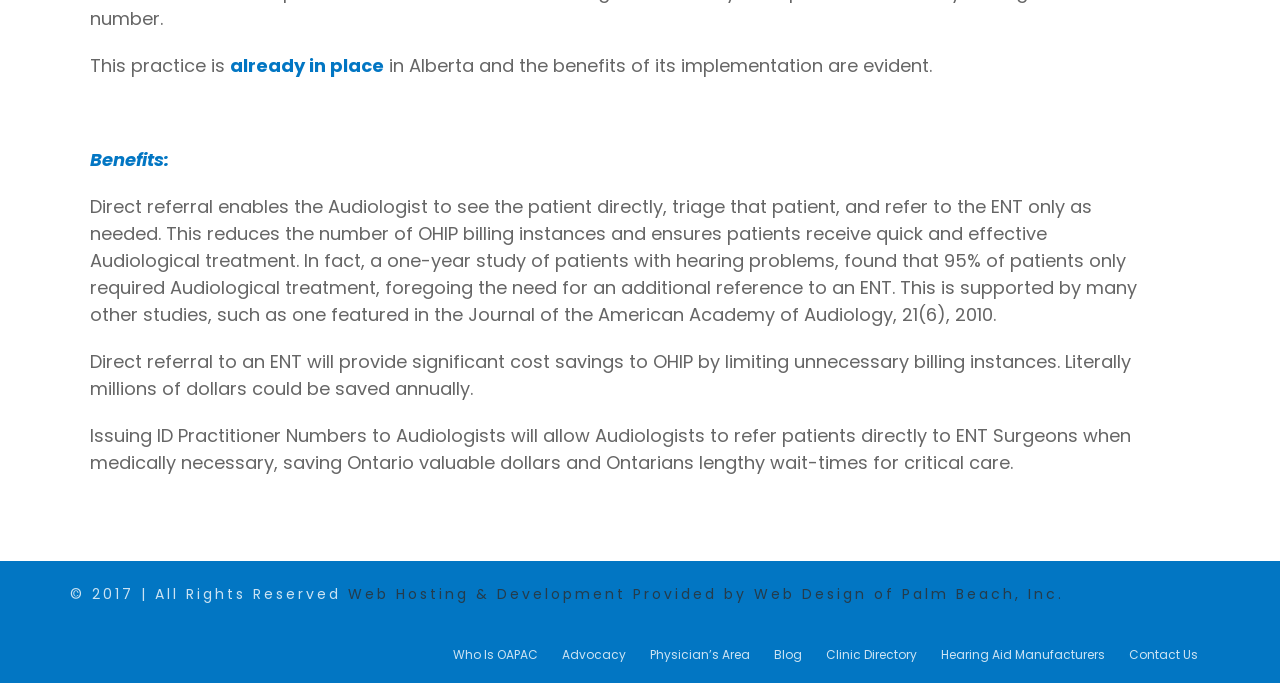What is the copyright year of the website?
Relying on the image, give a concise answer in one word or a brief phrase.

2017